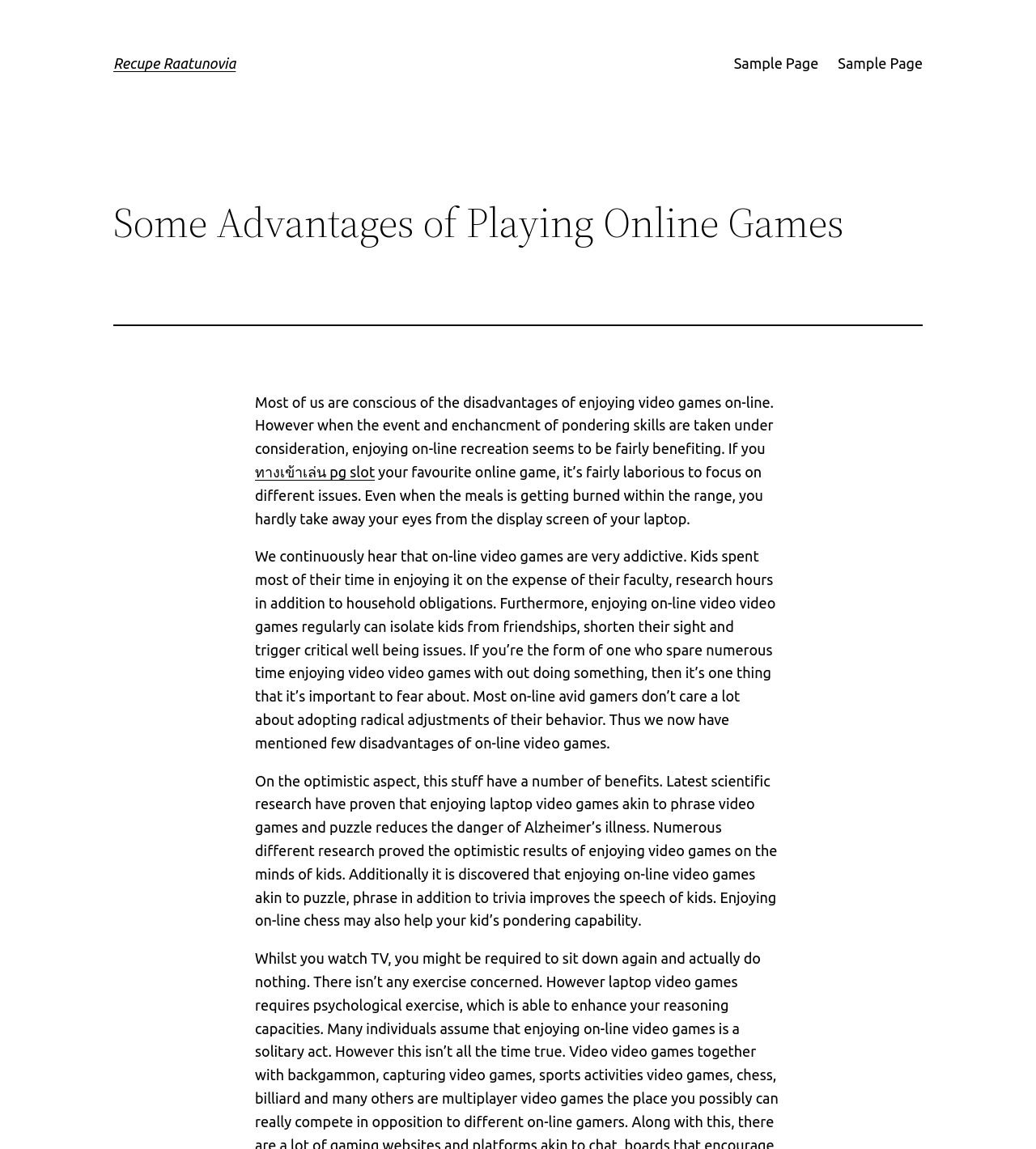Given the content of the image, can you provide a detailed answer to the question?
What is the potential health benefit of playing puzzle games?

According to the webpage, scientific research has shown that playing laptop video games like puzzle games reduces the risk of Alzheimer's disease, which suggests that playing puzzle games may have a positive impact on cognitive health.